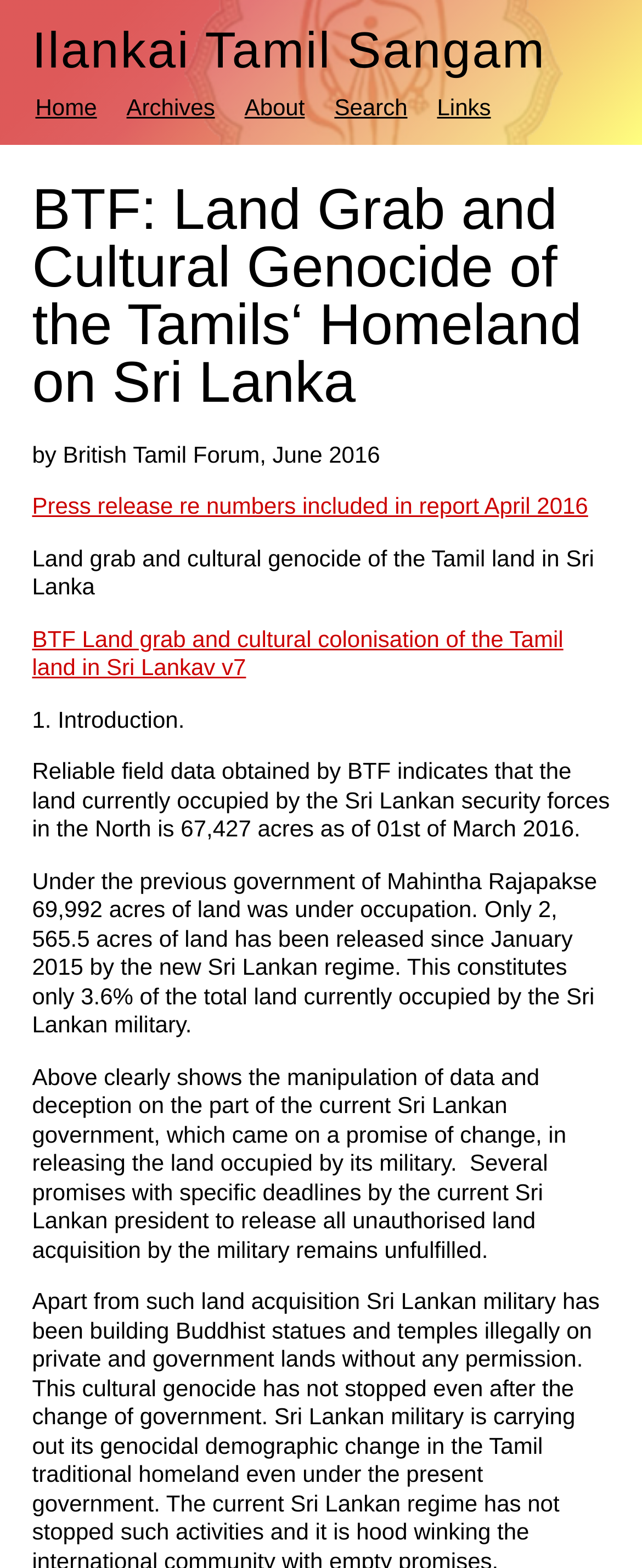Please identify the bounding box coordinates of the element's region that I should click in order to complete the following instruction: "Click on the 'Search' link". The bounding box coordinates consist of four float numbers between 0 and 1, i.e., [left, top, right, bottom].

[0.516, 0.058, 0.64, 0.079]